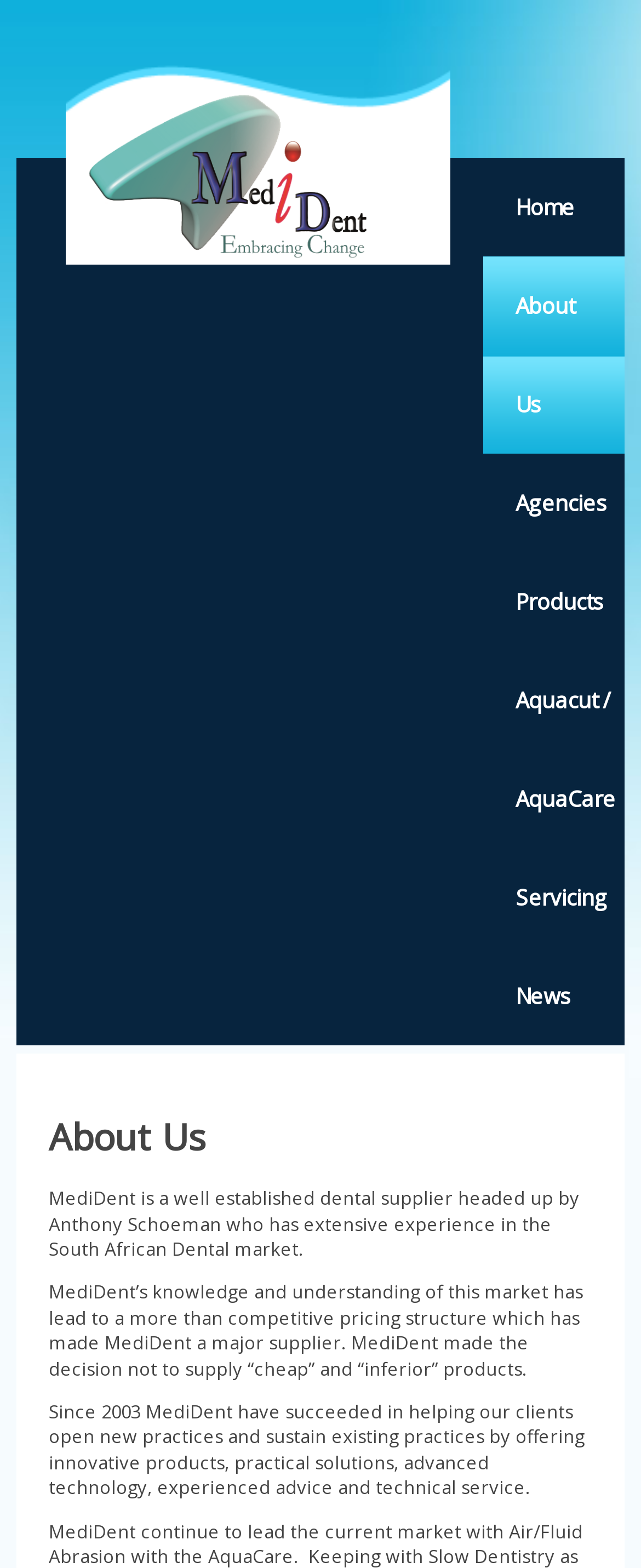Describe in detail what you see on the webpage.

The webpage is about Medident, a dental supplier company. At the top left corner, there is a logo image with a link to the homepage. On the top right corner, there are five navigation links: Home, About Us, Agencies, Products, and News, arranged horizontally in that order.

Below the navigation links, there is a heading that says "About Us" at the top left of the main content area. Underneath the heading, there are three paragraphs of text that describe Medident's background, mission, and achievements. The first paragraph explains that Medident is a well-established dental supplier with extensive experience in the South African market. The second paragraph mentions that Medident's knowledge of the market has led to competitive pricing, and the company has made a decision not to supply cheap and inferior products. The third paragraph highlights Medident's success in helping clients open new practices and sustain existing ones by offering innovative products, practical solutions, and technical services since 2003.